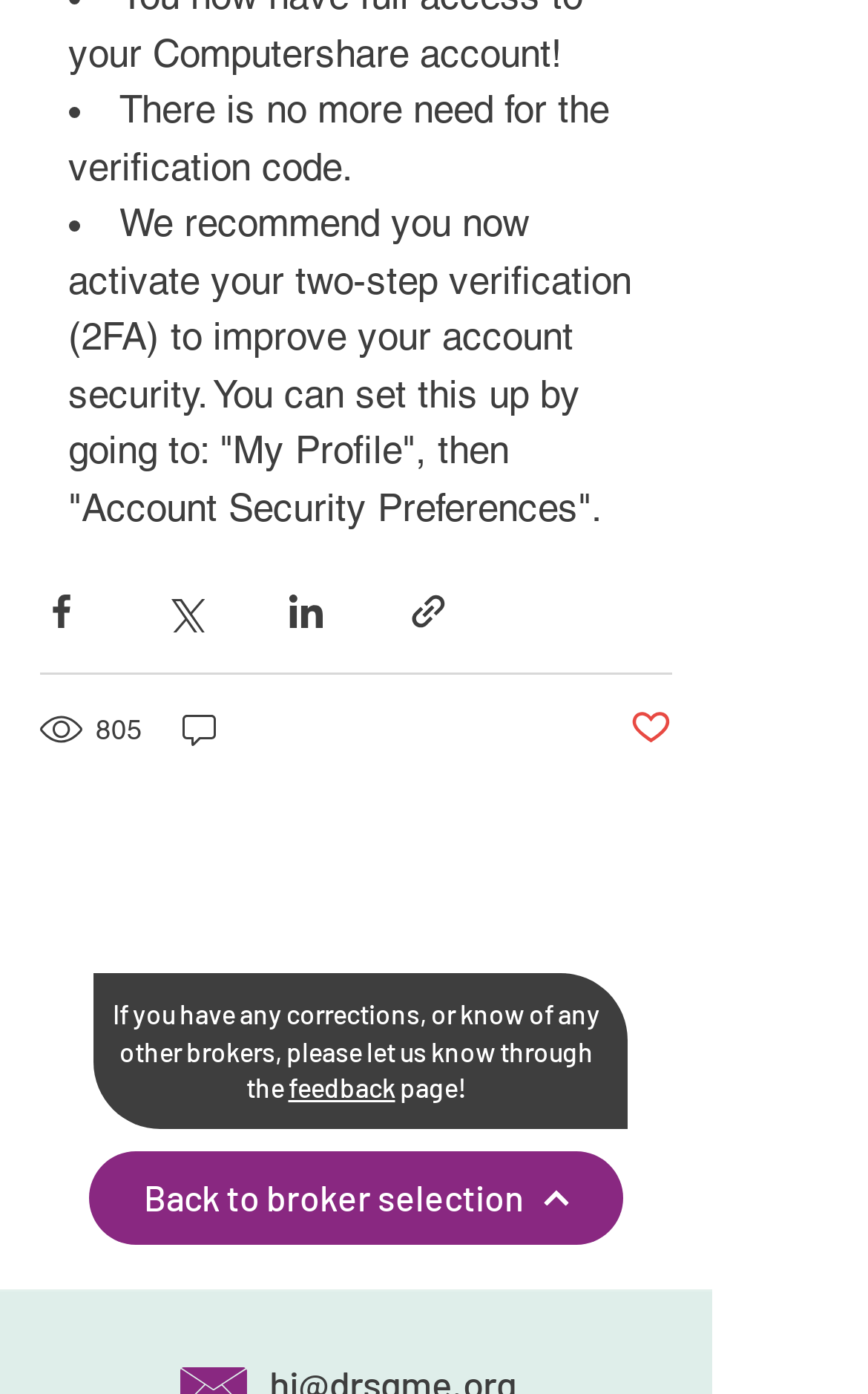Find the UI element described as: "feedback" and predict its bounding box coordinates. Ensure the coordinates are four float numbers between 0 and 1, [left, top, right, bottom].

[0.332, 0.769, 0.455, 0.791]